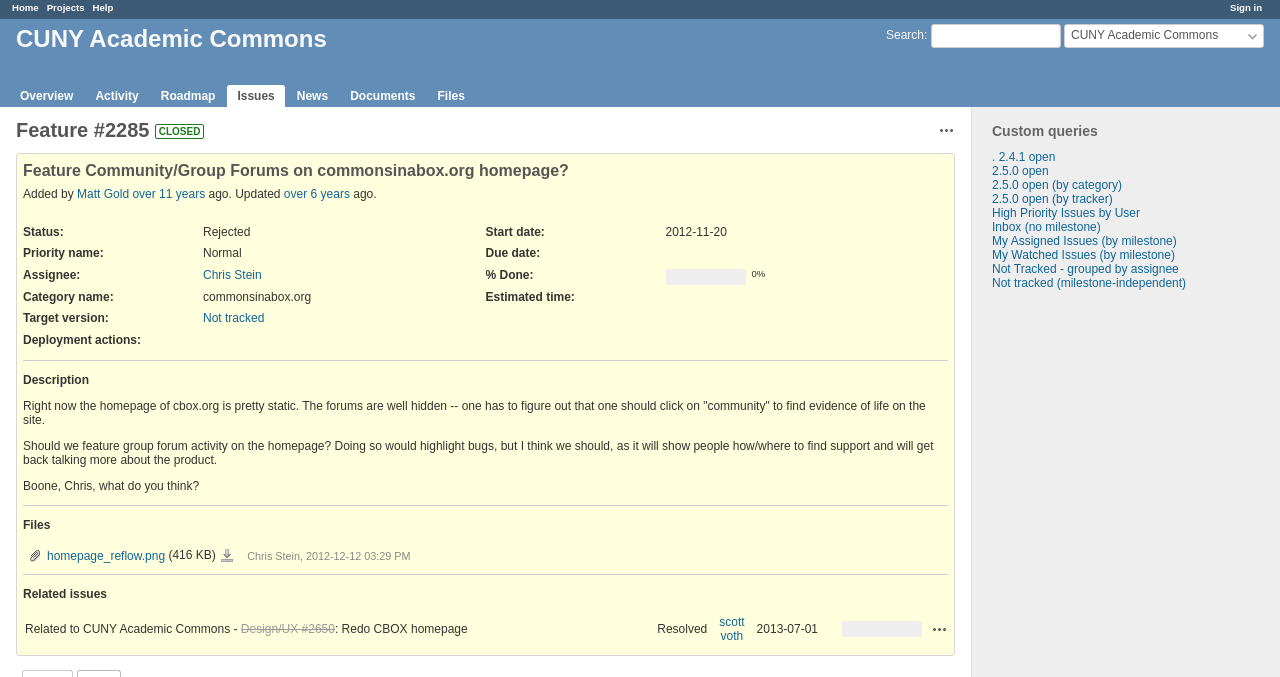Determine the bounding box coordinates for the element that should be clicked to follow this instruction: "View 'RELATED ARTICLES'". The coordinates should be given as four float numbers between 0 and 1, in the format [left, top, right, bottom].

None